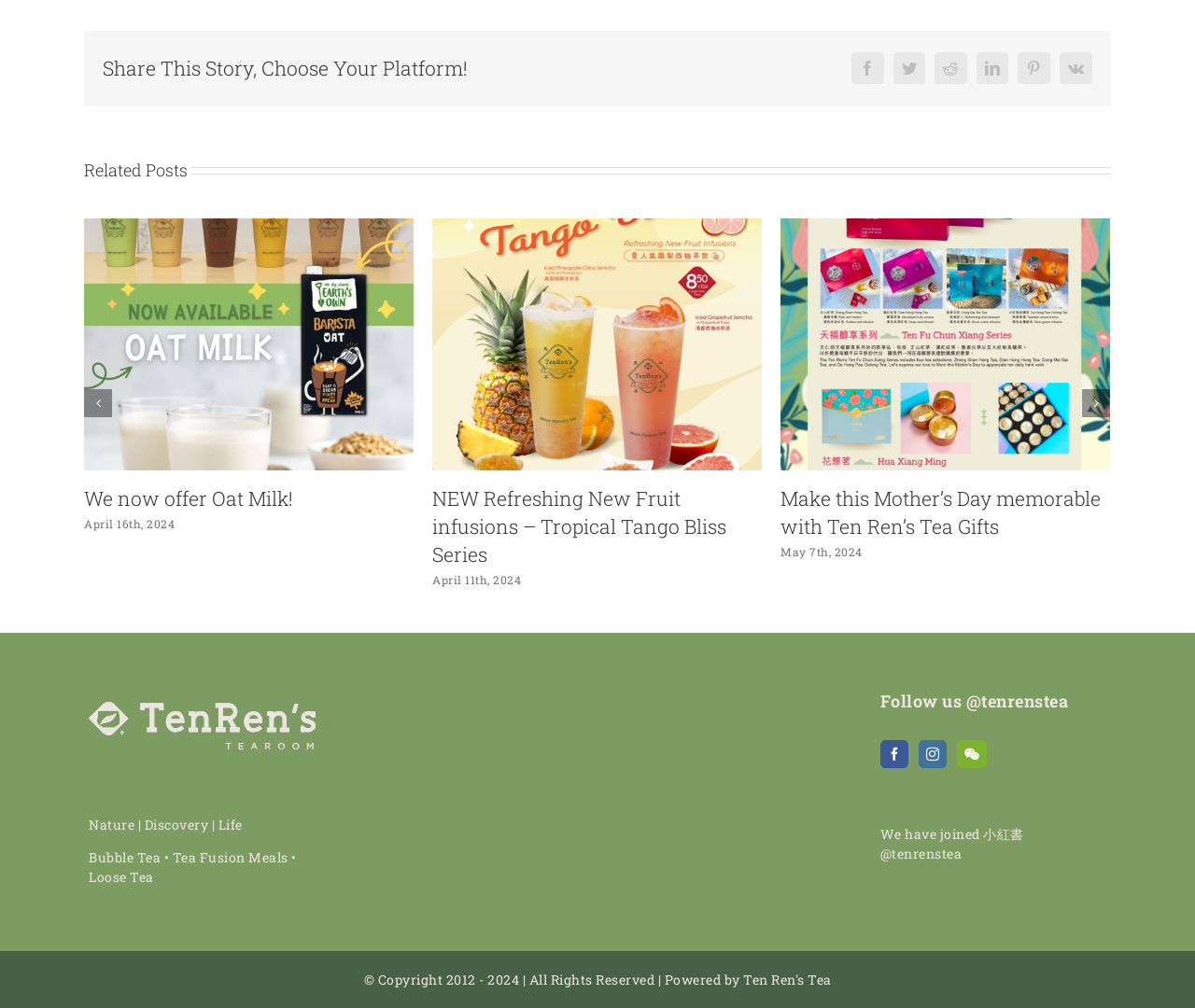Predict the bounding box coordinates of the area that should be clicked to accomplish the following instruction: "Click 'Previous' button". The bounding box coordinates should consist of four float numbers between 0 and 1, i.e., [left, top, right, bottom].

[0.07, 0.372, 0.094, 0.4]